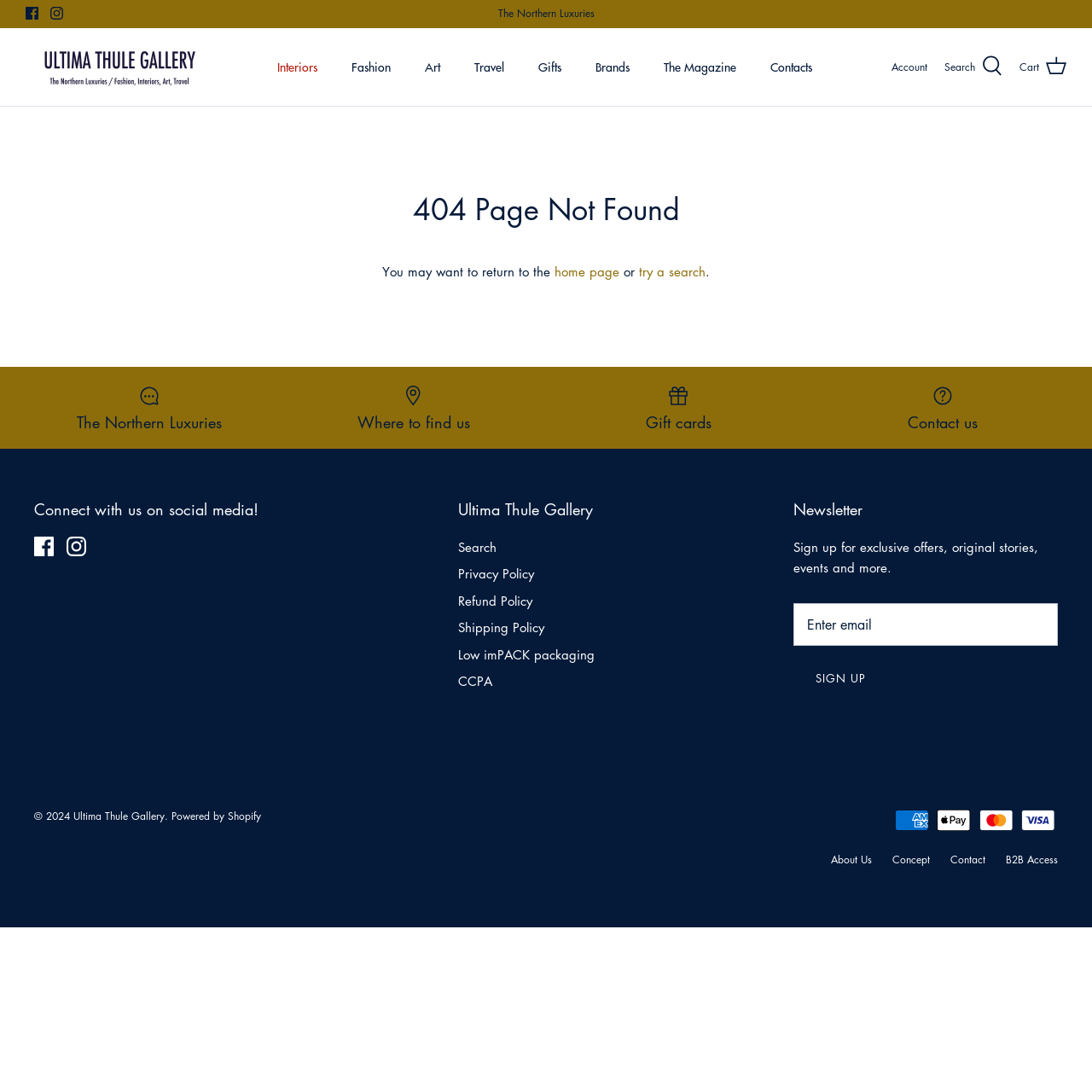Provide a one-word or one-phrase answer to the question:
What is the purpose of the 'Search' link?

Search the website